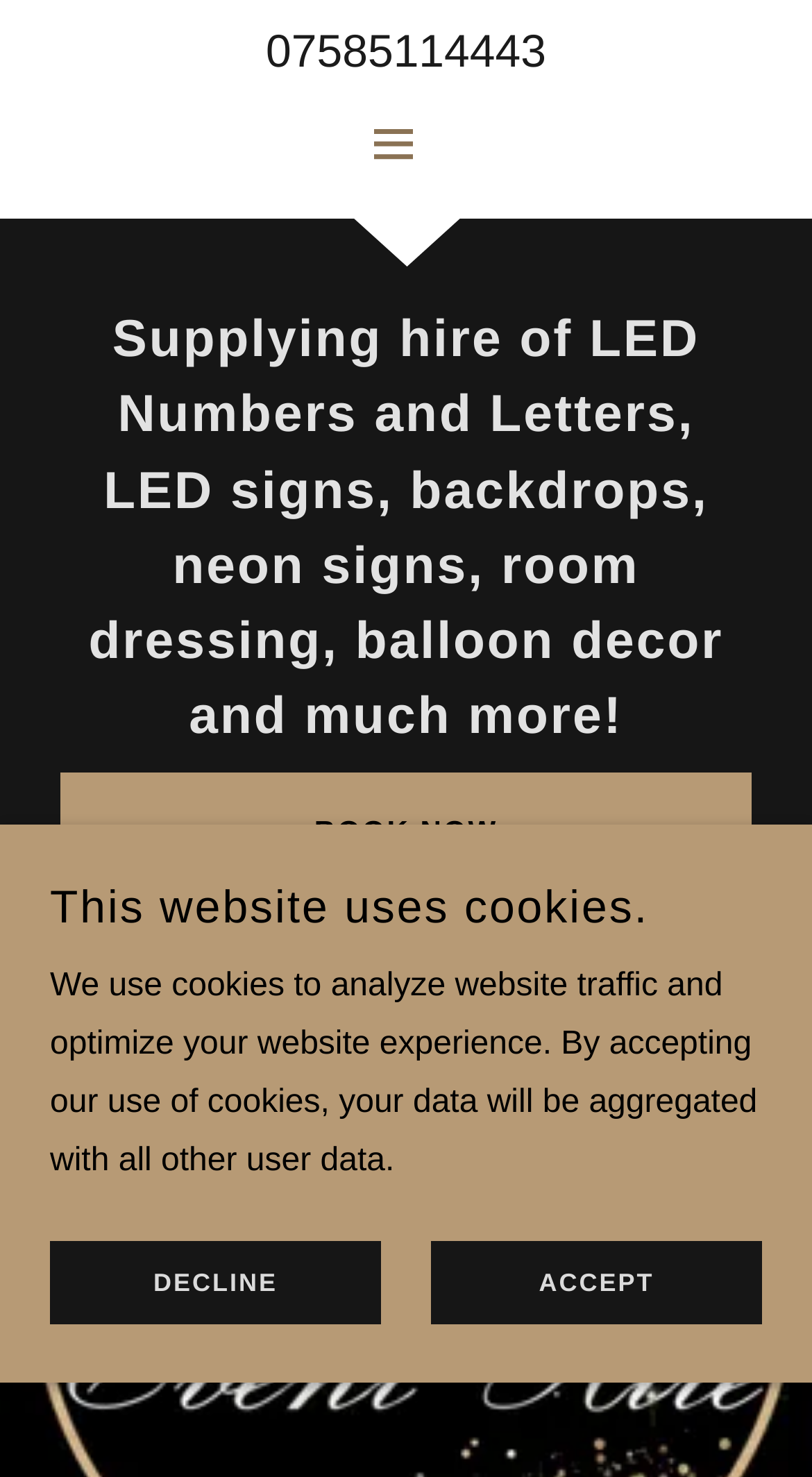Locate the bounding box of the user interface element based on this description: "Book Now".

[0.075, 0.522, 0.925, 0.601]